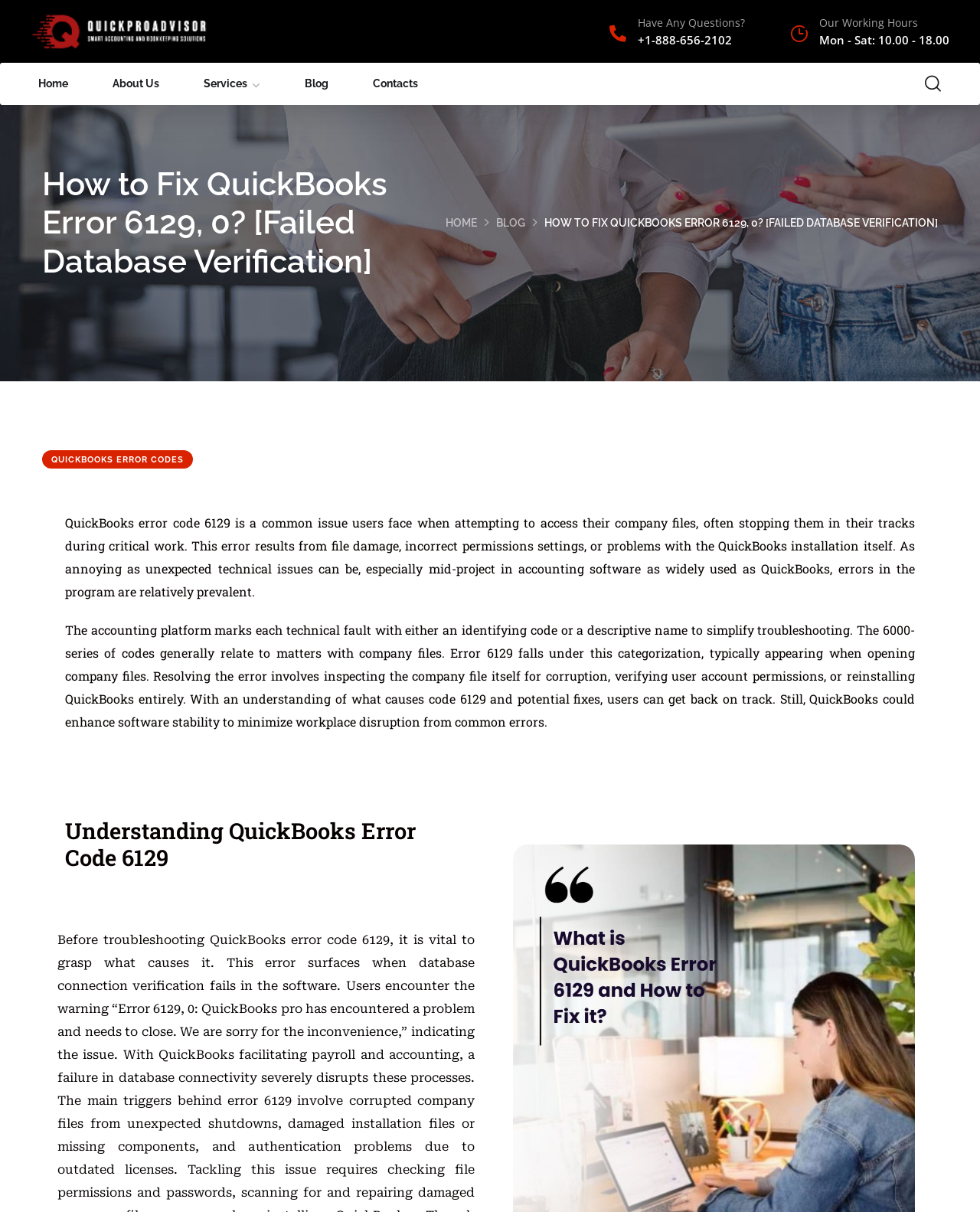Find the bounding box coordinates of the area that needs to be clicked in order to achieve the following instruction: "Navigate to the 'Home' page". The coordinates should be specified as four float numbers between 0 and 1, i.e., [left, top, right, bottom].

[0.039, 0.052, 0.07, 0.087]